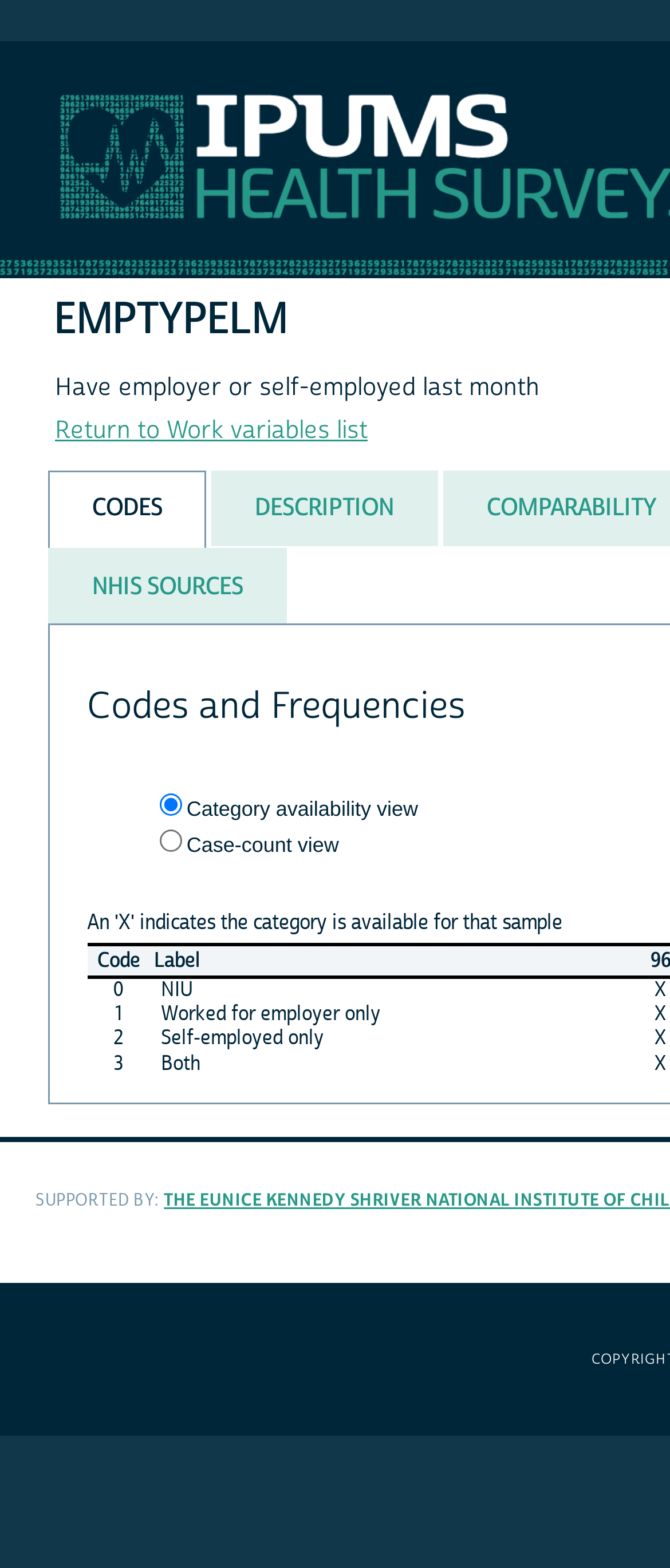Please respond to the question using a single word or phrase:
What is the current view of the category?

Category availability view